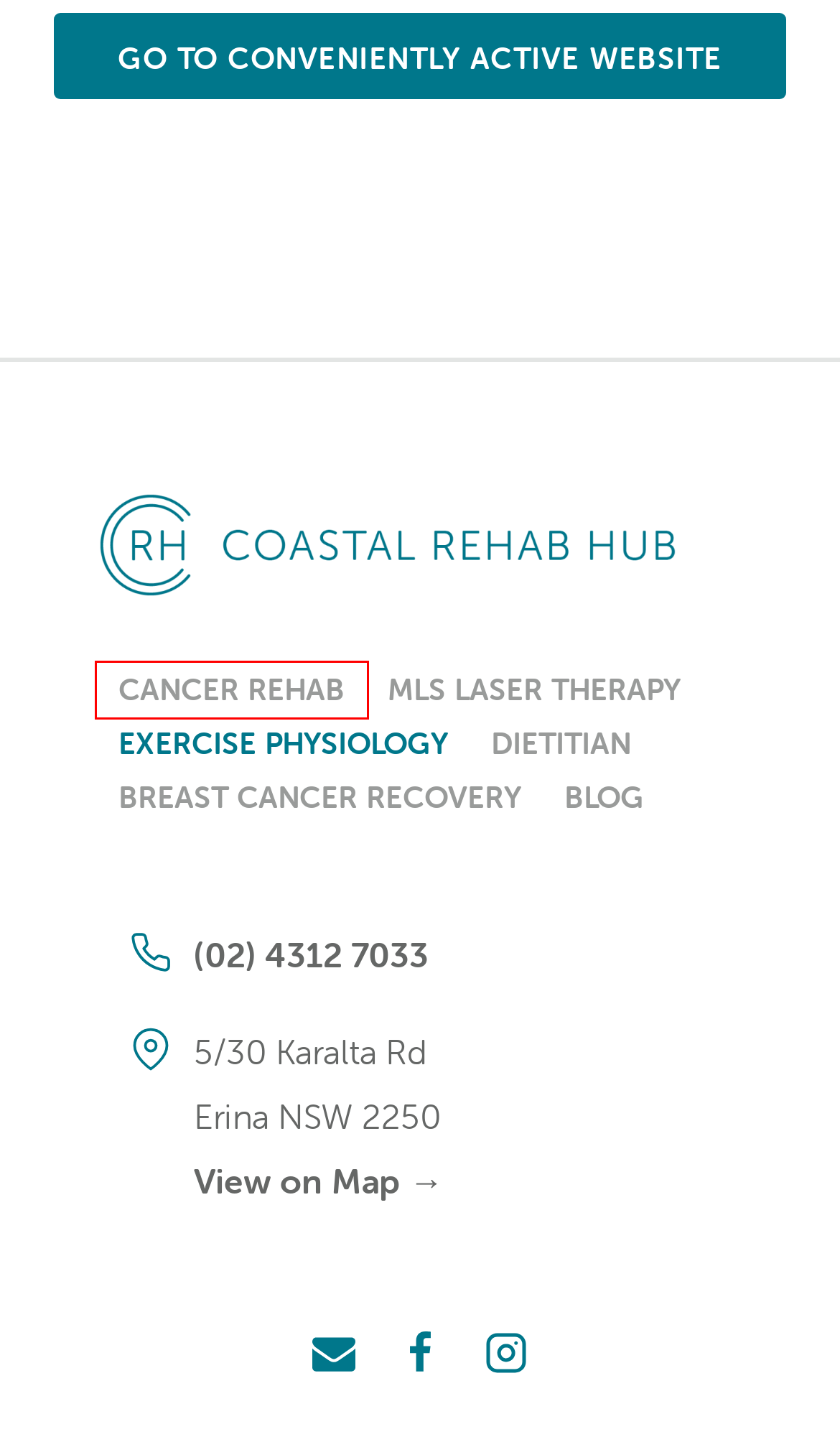A screenshot of a webpage is provided, featuring a red bounding box around a specific UI element. Identify the webpage description that most accurately reflects the new webpage after interacting with the selected element. Here are the candidates:
A. Cancer Rehabilitation & Lymphatic Solutions
B. Bounce Back From Breast Cancer Online Courses
C. Reality Marketing - Marketing Consultant & Outsourced Marketing Manager
D. Blog - Coastal Rehab Hub
E. Eatsense Dietitian Services Central Coast | Coastal Rehab Hub
F. Conveniently Active
G. Coastal Rehab Hub | Rehab Recovery from Surgeries, Cancer Treatment an other conditions
H. MLS Laser Therapy - Cancer Rehab & Lymphatic Solutions

A